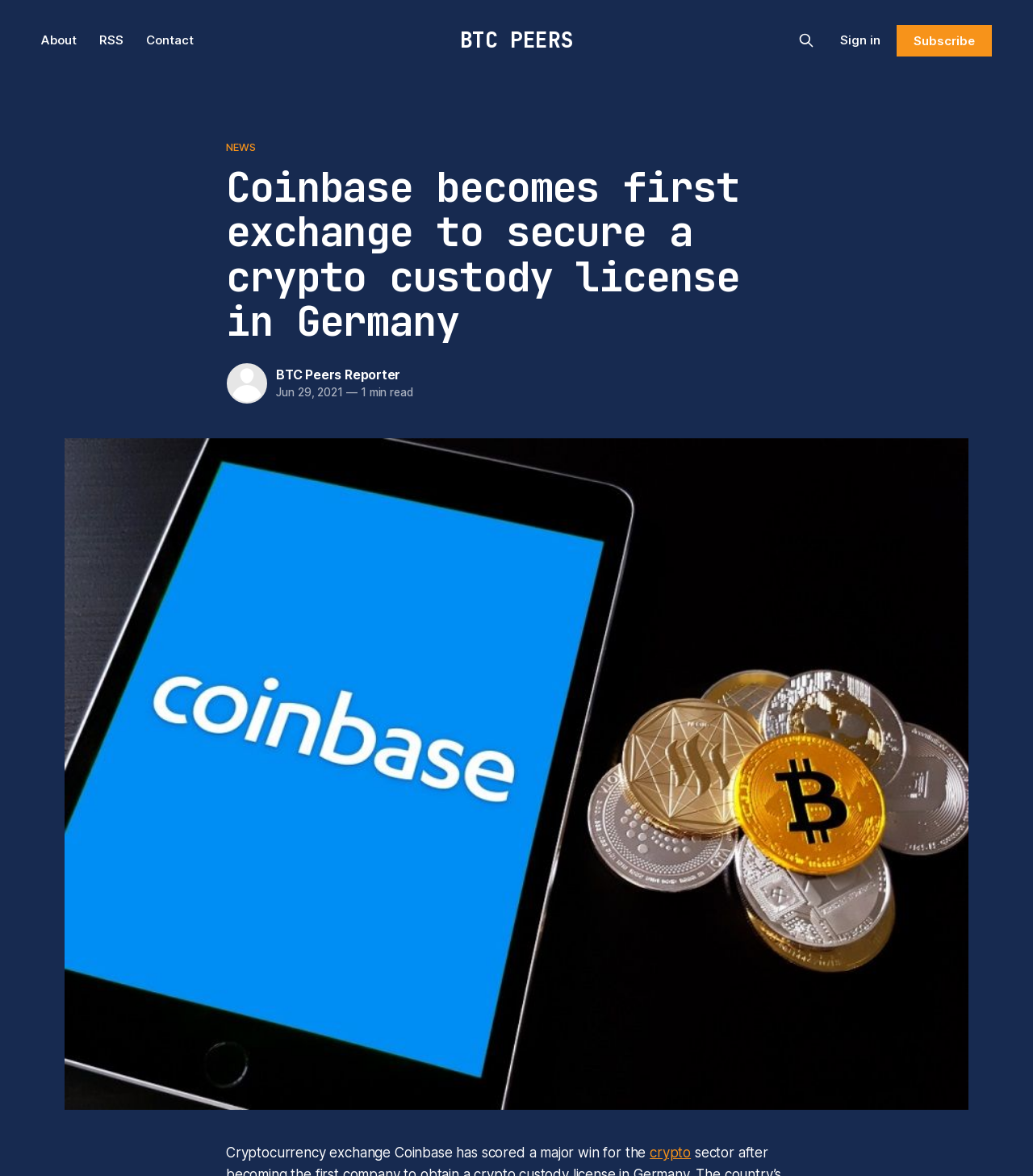Locate the bounding box coordinates of the clickable region necessary to complete the following instruction: "Read more about NEWS". Provide the coordinates in the format of four float numbers between 0 and 1, i.e., [left, top, right, bottom].

[0.219, 0.118, 0.781, 0.132]